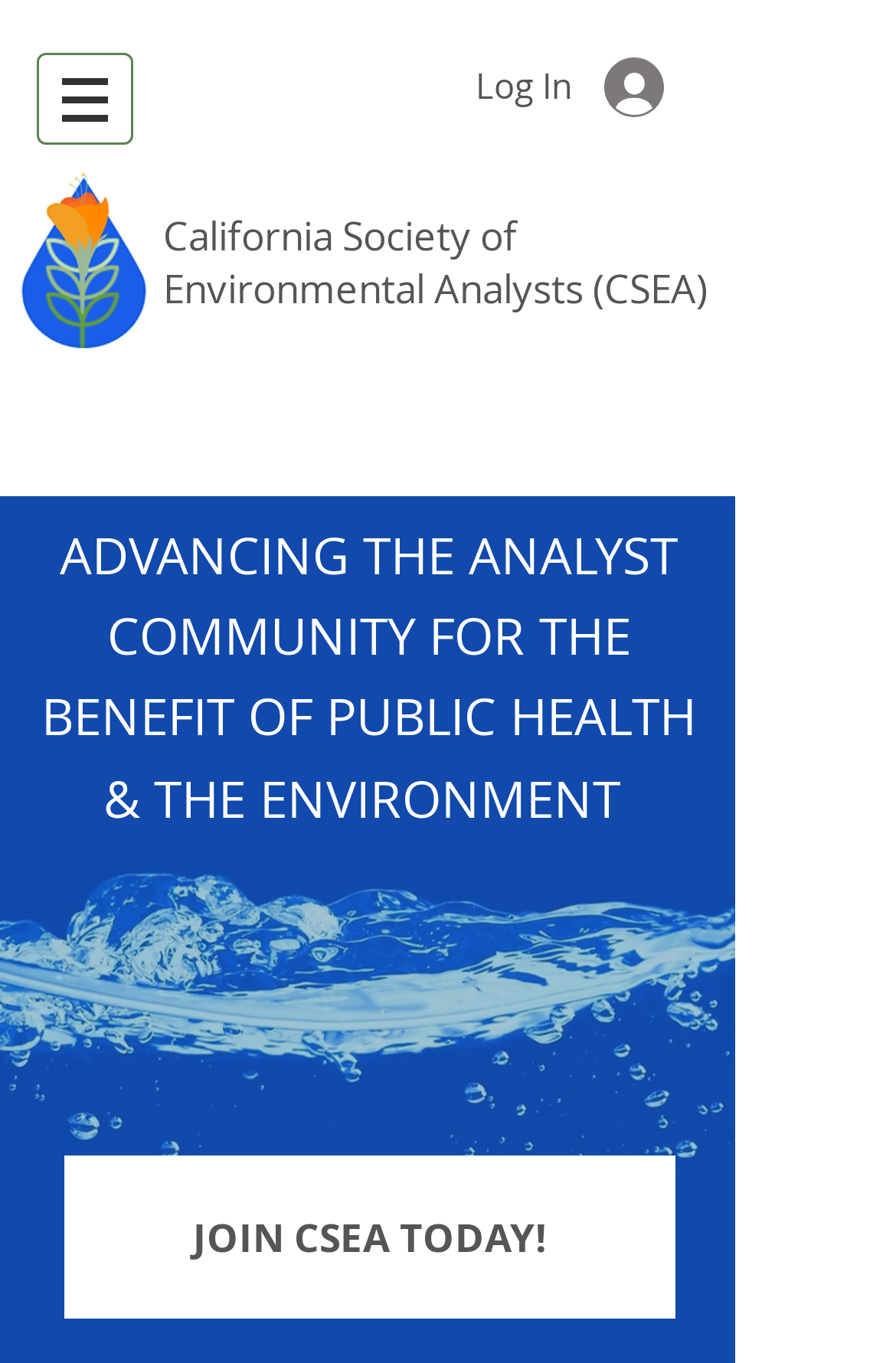For the given element description Log In, determine the bounding box coordinates of the UI element. The coordinates should follow the format (top-left x, top-left y, bottom-right x, bottom-right y) and be within the range of 0 to 1.

[0.495, 0.031, 0.777, 0.095]